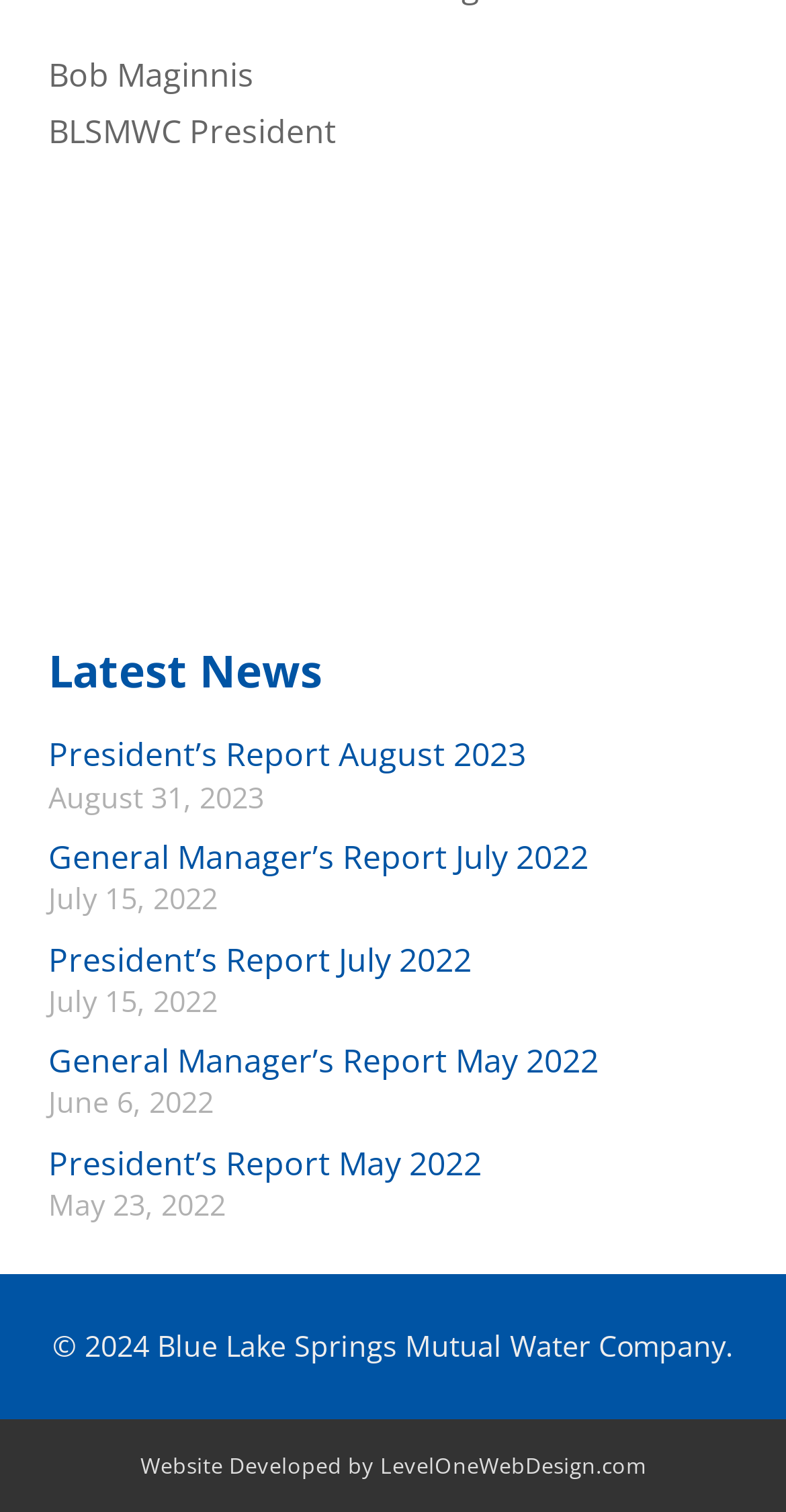Respond with a single word or phrase for the following question: 
Who is the president of BLSMWC?

Bob Maginnis